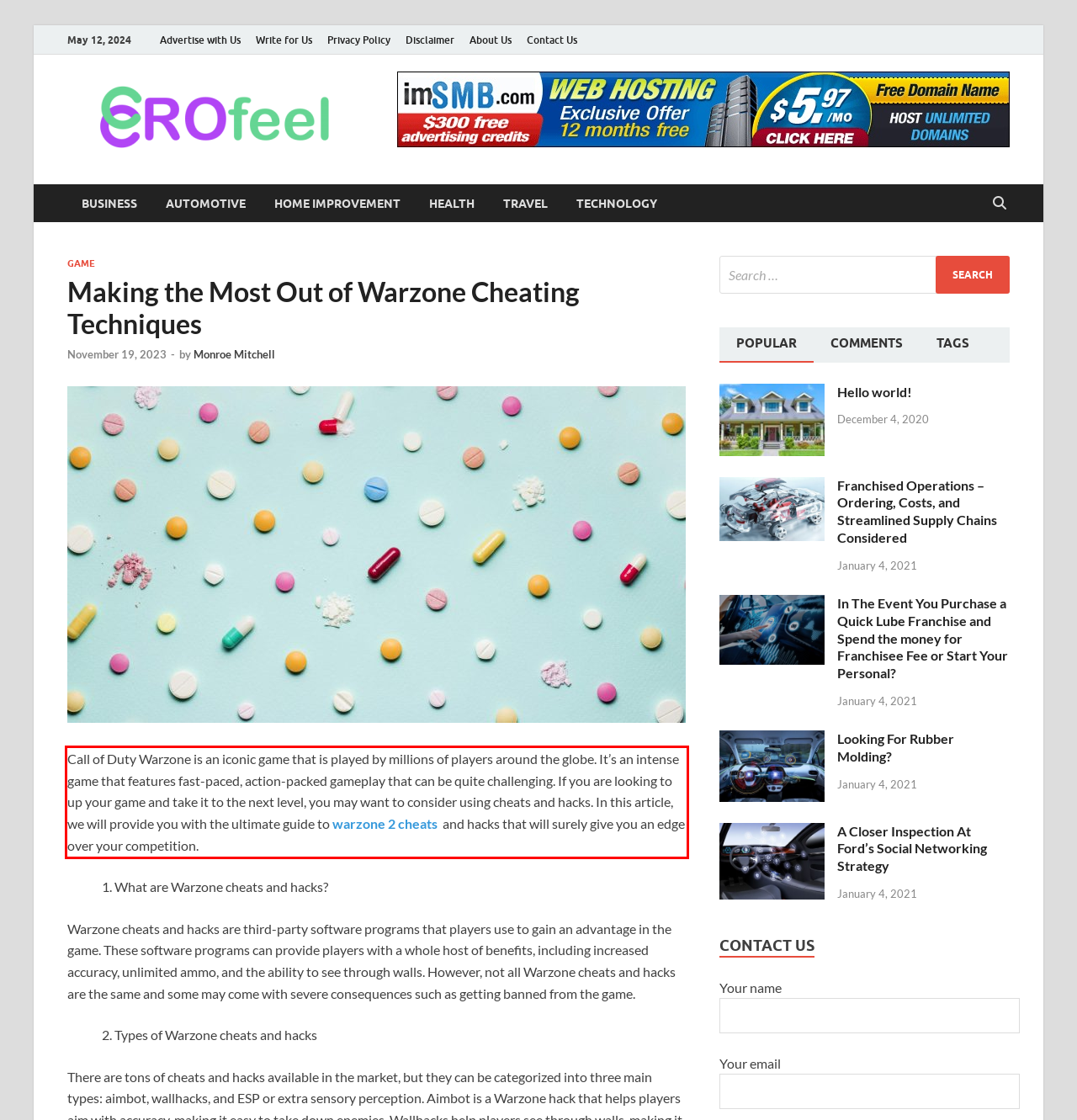Please examine the screenshot of the webpage and read the text present within the red rectangle bounding box.

Call of Duty Warzone is an iconic game that is played by millions of players around the globe. It’s an intense game that features fast-paced, action-packed gameplay that can be quite challenging. If you are looking to up your game and take it to the next level, you may want to consider using cheats and hacks. In this article, we will provide you with the ultimate guide to warzone 2 cheats and hacks that will surely give you an edge over your competition.